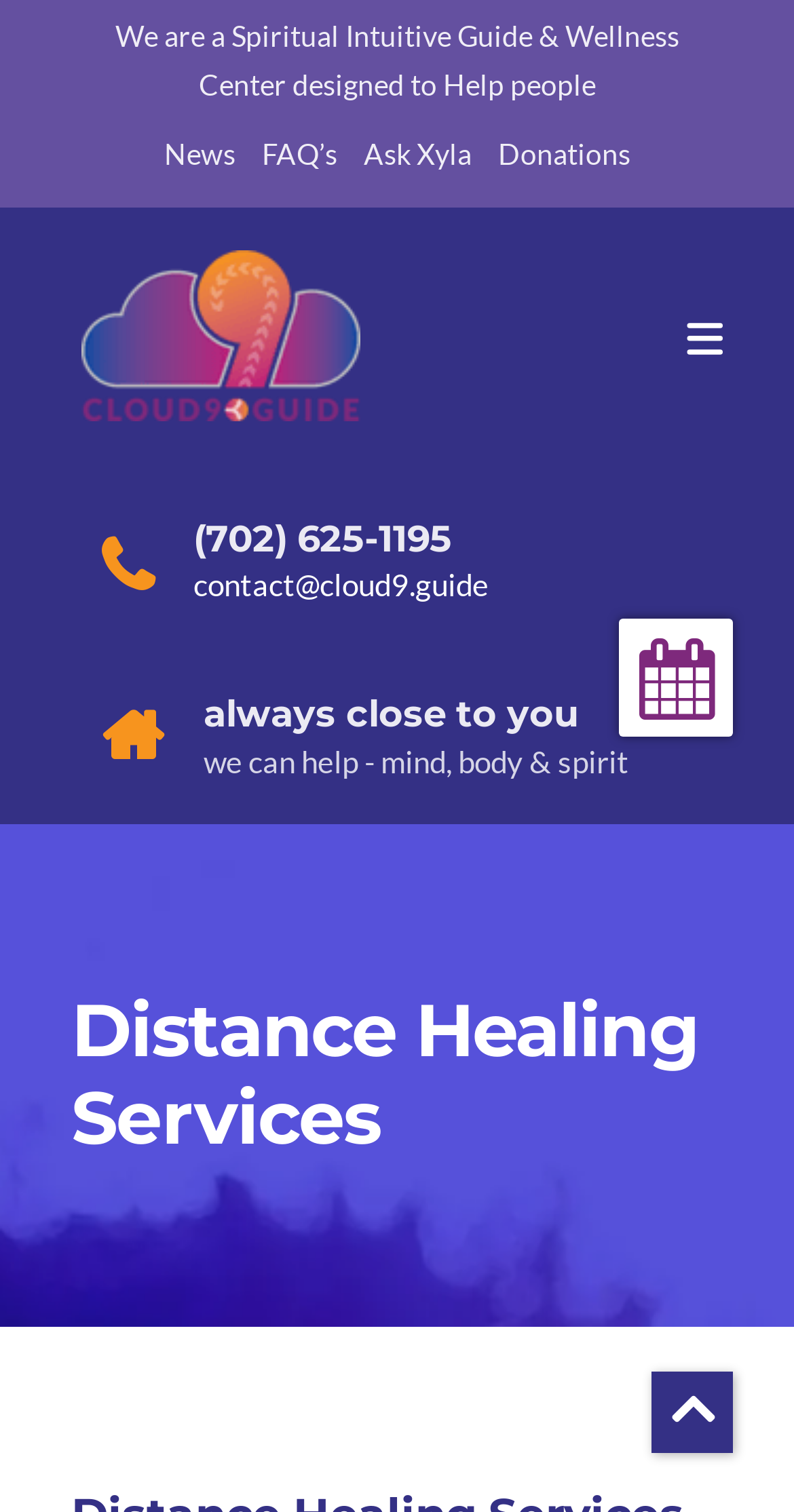Provide a short answer to the following question with just one word or phrase: What is the focus of Cloud 9 Guide?

Mind, body, and spirit